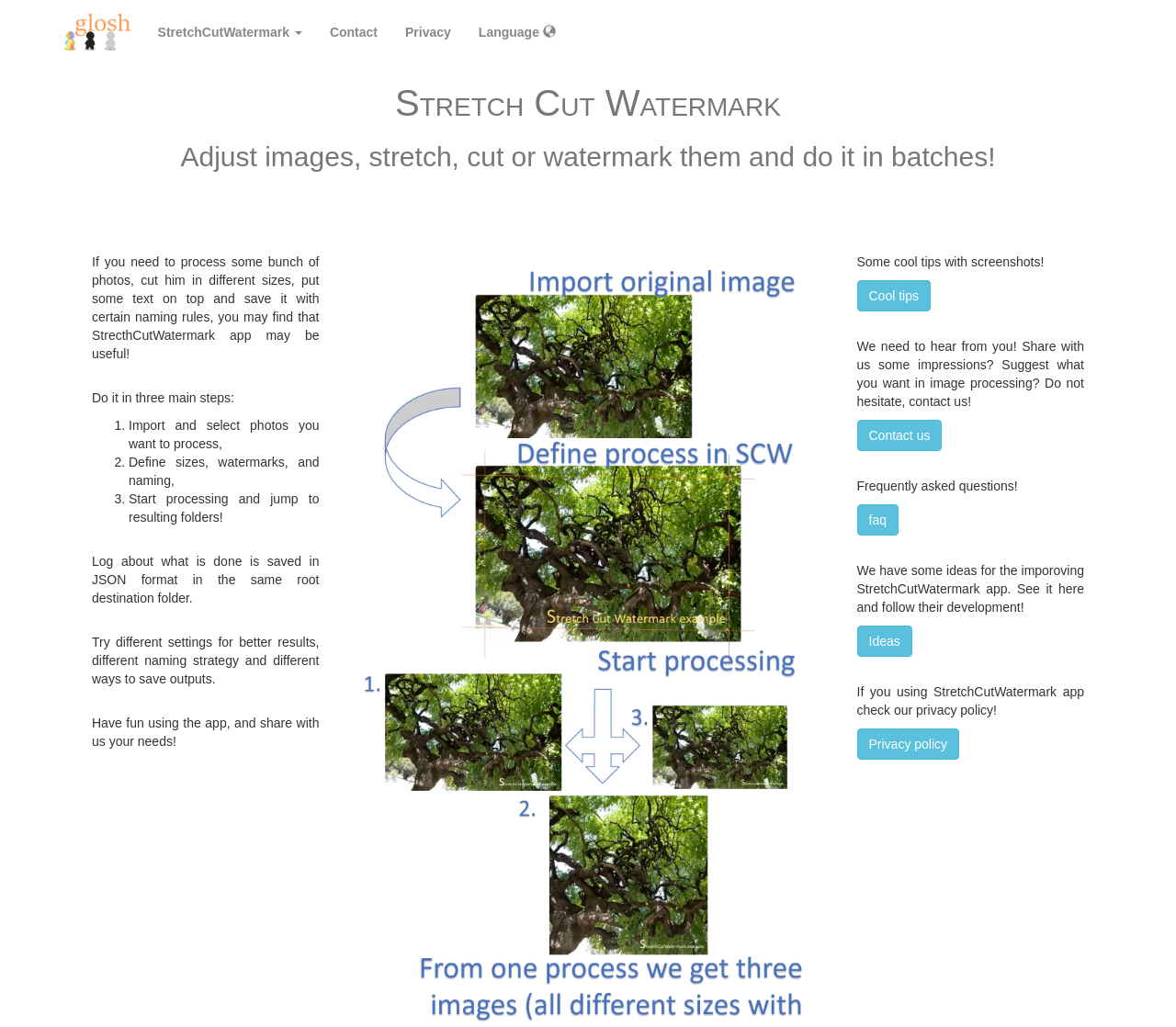Determine the bounding box coordinates of the UI element that matches the following description: "Contact". The coordinates should be four float numbers between 0 and 1 in the format [left, top, right, bottom].

[0.269, 0.0, 0.333, 0.045]